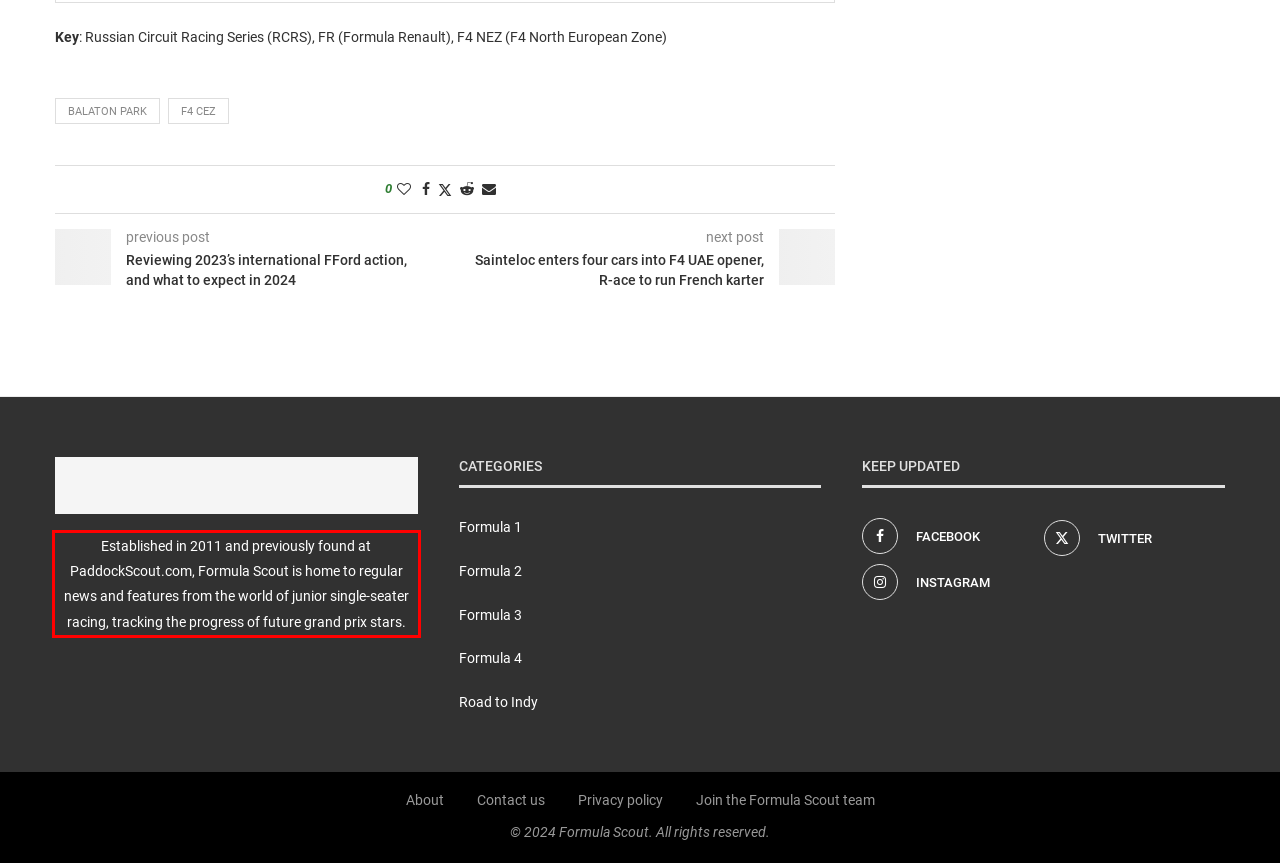Using the provided screenshot of a webpage, recognize the text inside the red rectangle bounding box by performing OCR.

Established in 2011 and previously found at PaddockScout.com, Formula Scout is home to regular news and features from the world of junior single-seater racing, tracking the progress of future grand prix stars.